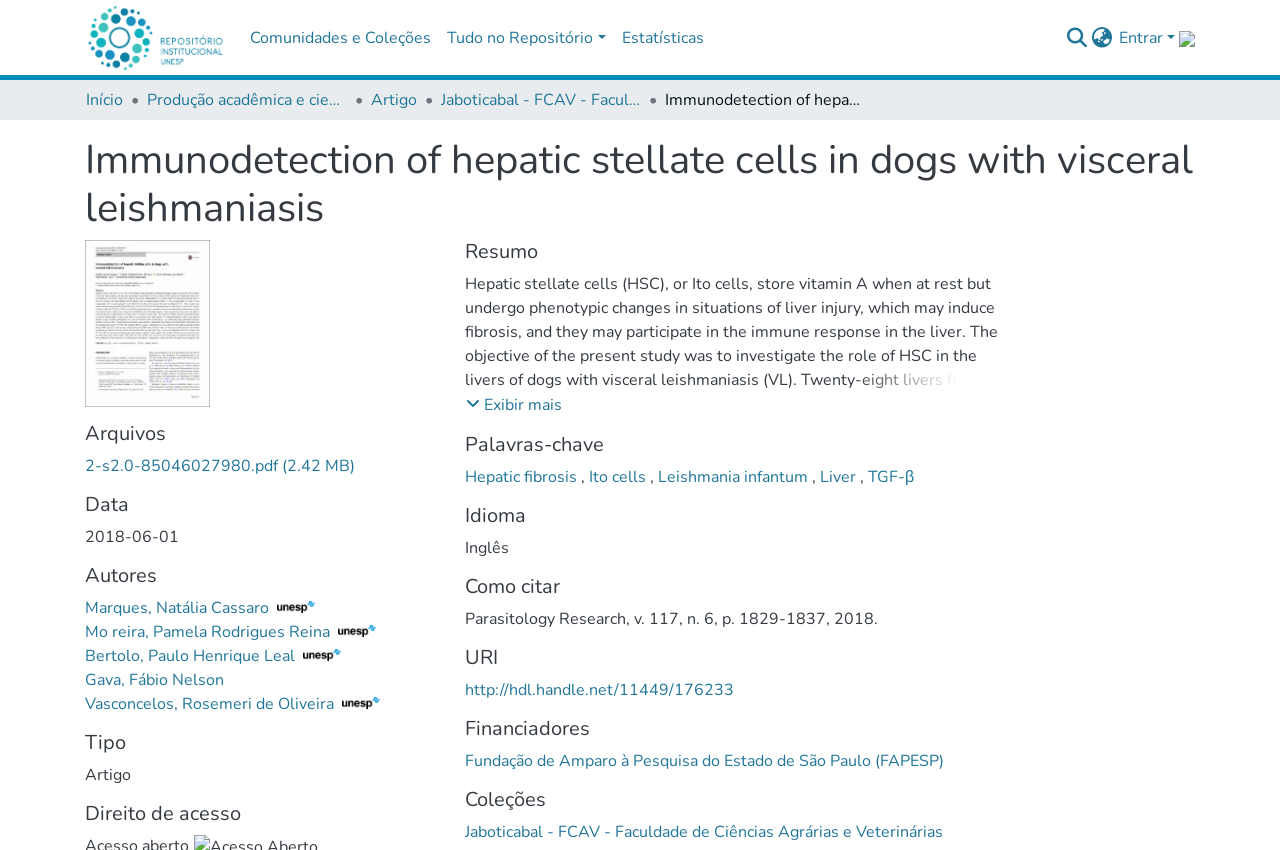Generate a comprehensive caption for the webpage you are viewing.

This webpage appears to be a research article page, specifically about immunodetection of hepatic stellate cells in dogs with visceral leishmaniasis. 

At the top of the page, there is a navigation bar with several links, including "Comunidades e Coleções", "Tudo no Repositório", "Estatísticas", and a search bar. To the right of the search bar, there is a button to switch languages and a link to log in.

Below the navigation bar, there is a breadcrumb navigation section with links to "Início", "Produção acadêmica e científica", "Artigo", and "Jaboticabal - FCAV - Faculdade de Ciências Agrárias e Veterinárias". 

The title of the article, "Immunodetection of hepatic stellate cells in dogs with visceral leishmaniasis", is displayed prominently in the center of the page, with a thumbnail image to the left. 

Below the title, there are several sections, including "Arquivos", "Data", "Autores", "Tipo", "Direito de acesso", "Resumo", "Palavras-chave", "Idioma", "Como citar", "URI", and "Financiadores". 

In the "Autores" section, there are links to the authors' names, each accompanied by a small image. In the "Palavras-chave" section, there are links to keywords related to the article, including "Hepatic fibrosis", "Ito cells", "Leishmania infantum", "Liver", and "TGF-β". 

The "Resumo" section has a button to show more content. The "Como citar" section displays the citation information for the article. The "URI" section provides a link to the article's URI. The "Financiadores" section lists the funding agencies, including "Fundação de Amparo à Pesquisa do Estado de São Paulo (FAPESP)". 

Finally, the "Coleções" section lists the collections related to the article, including "Jaboticabal - FCAV - Faculdade de Ciências Agrárias e Veterinárias".